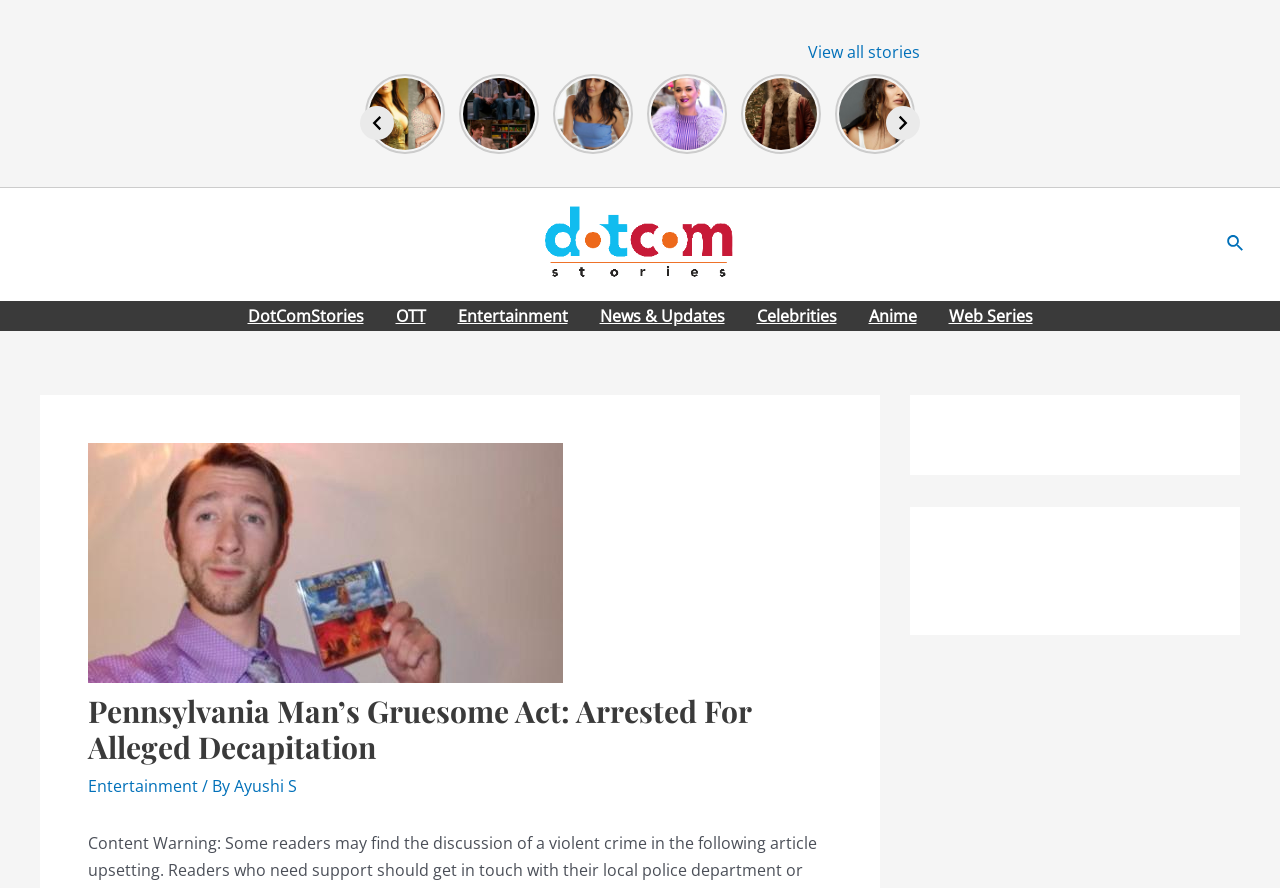Based on the description "View all stories", find the bounding box of the specified UI element.

[0.631, 0.046, 0.719, 0.071]